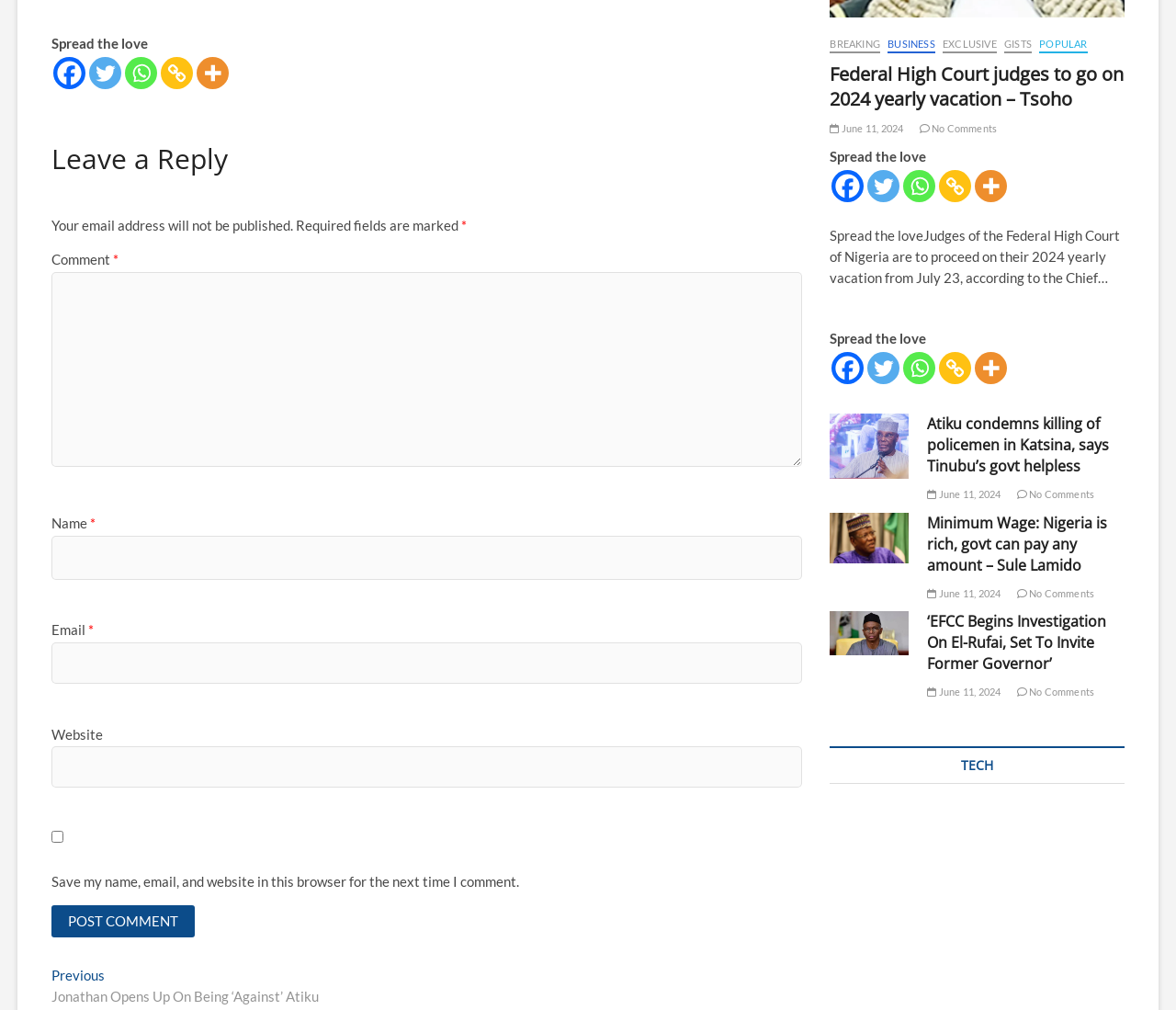Locate the bounding box coordinates of the clickable region to complete the following instruction: "view imprint."

None